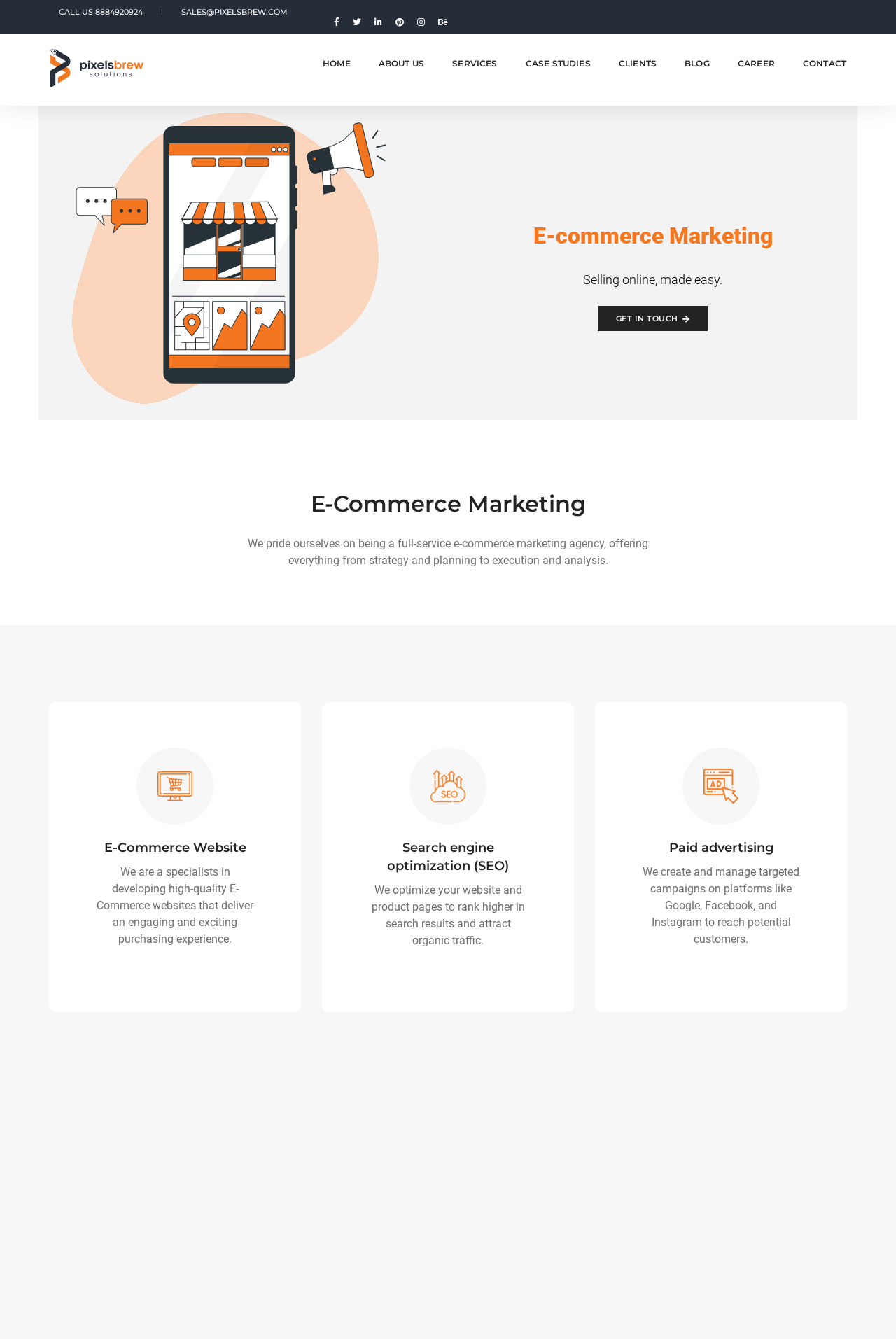Determine the bounding box of the UI element mentioned here: "Call us 8884920924". The coordinates must be in the format [left, top, right, bottom] with values ranging from 0 to 1.

[0.055, 0.005, 0.148, 0.013]